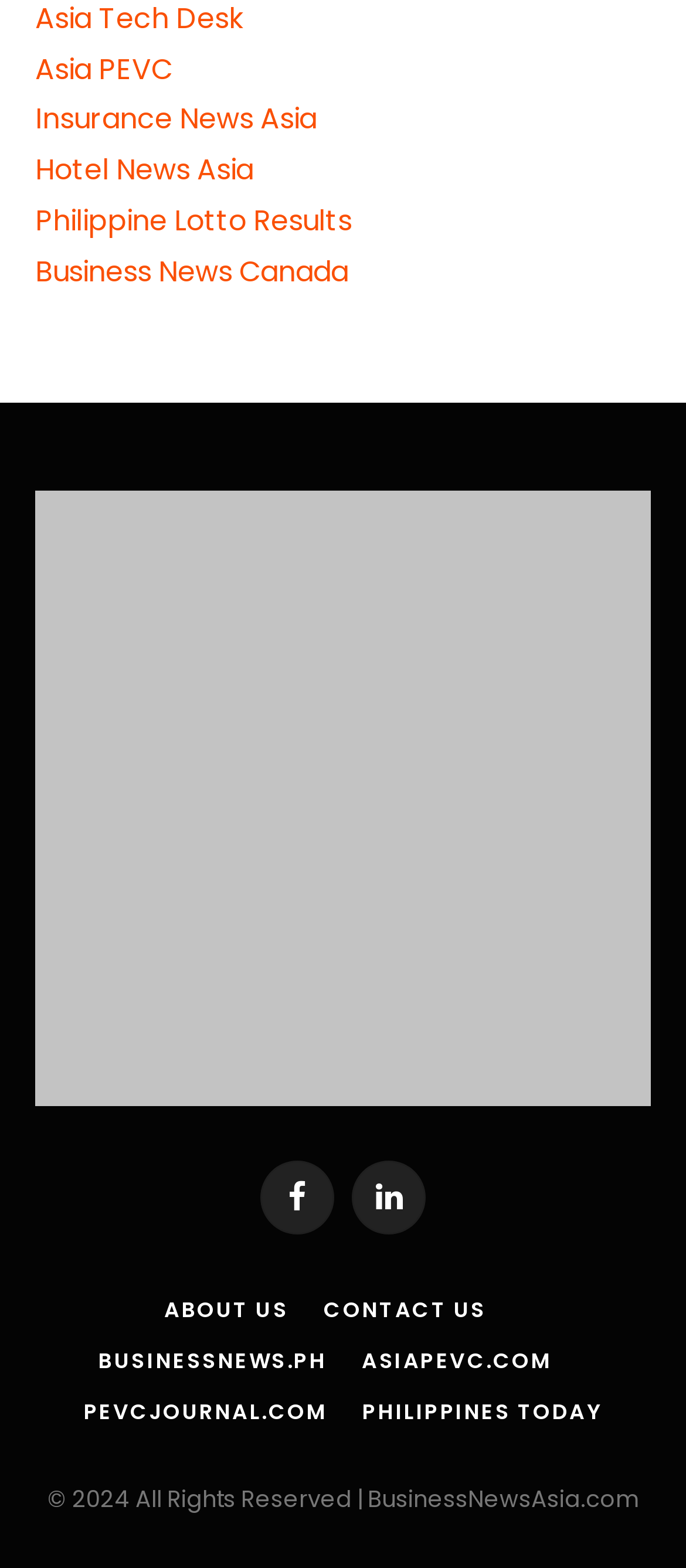Locate the bounding box coordinates of the region to be clicked to comply with the following instruction: "Click on Asia PEVC". The coordinates must be four float numbers between 0 and 1, in the form [left, top, right, bottom].

[0.051, 0.031, 0.251, 0.057]